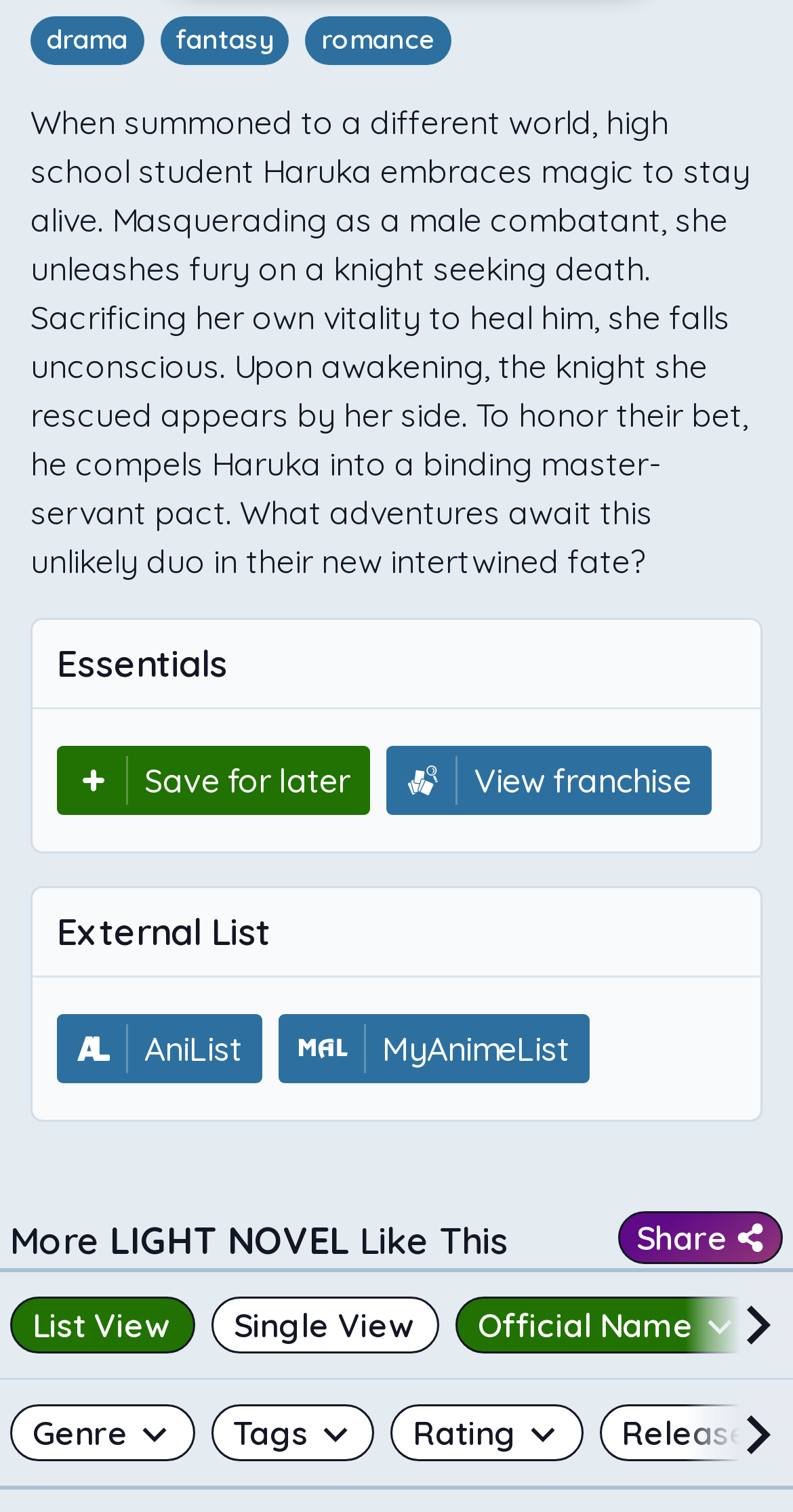Identify the bounding box for the UI element described as: "MyAnimeList". Ensure the coordinates are four float numbers between 0 and 1, formatted as [left, top, right, bottom].

[0.351, 0.67, 0.744, 0.716]